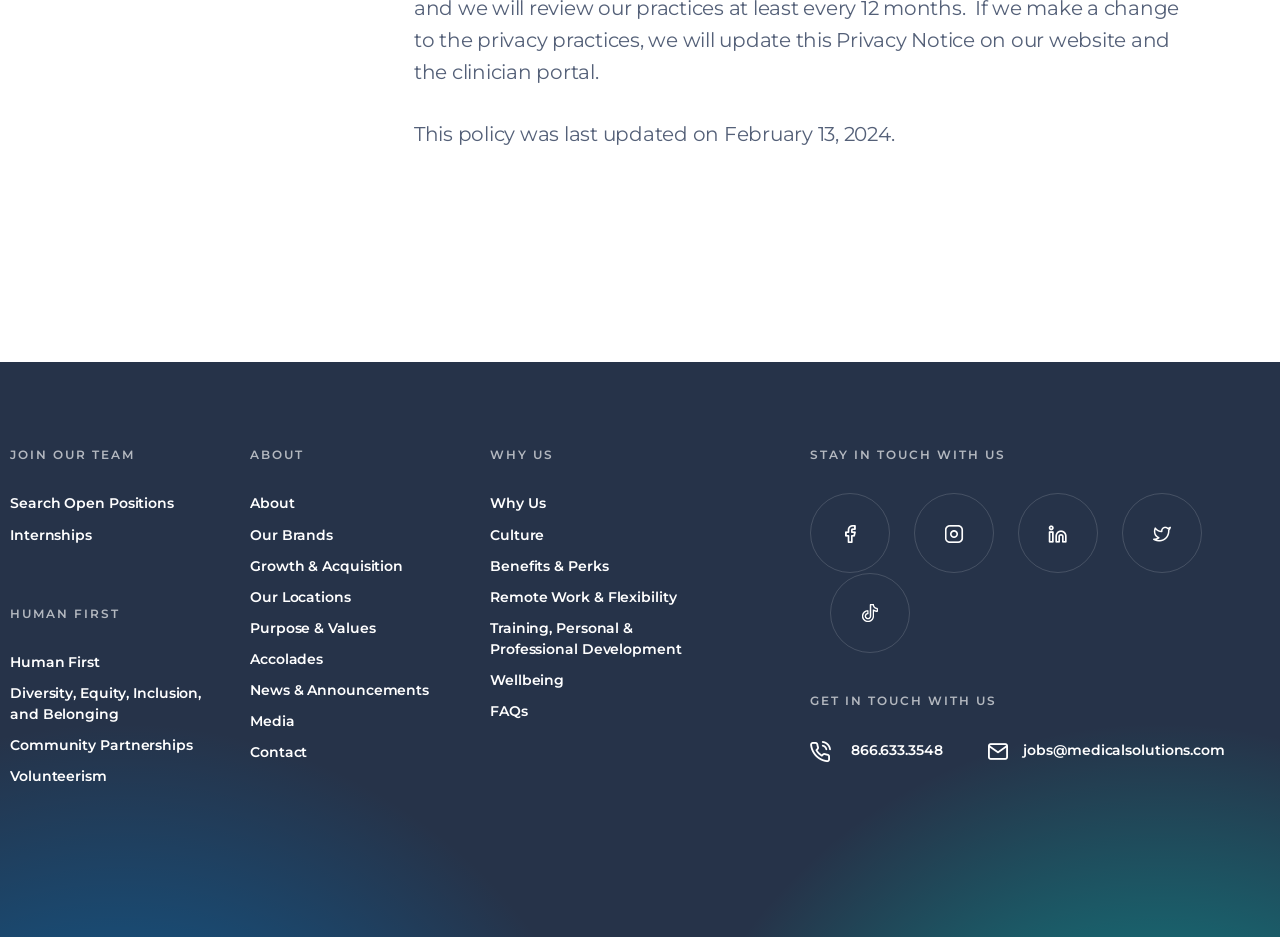Carefully observe the image and respond to the question with a detailed answer:
What is the phone number to get in touch with Medical Solution?

The phone number to get in touch with Medical Solution can be found at the bottom of the webpage, under the 'GET IN TOUCH WITH US' section, which is stated as 'Medical Solution's phone number: 866.633.3548'.